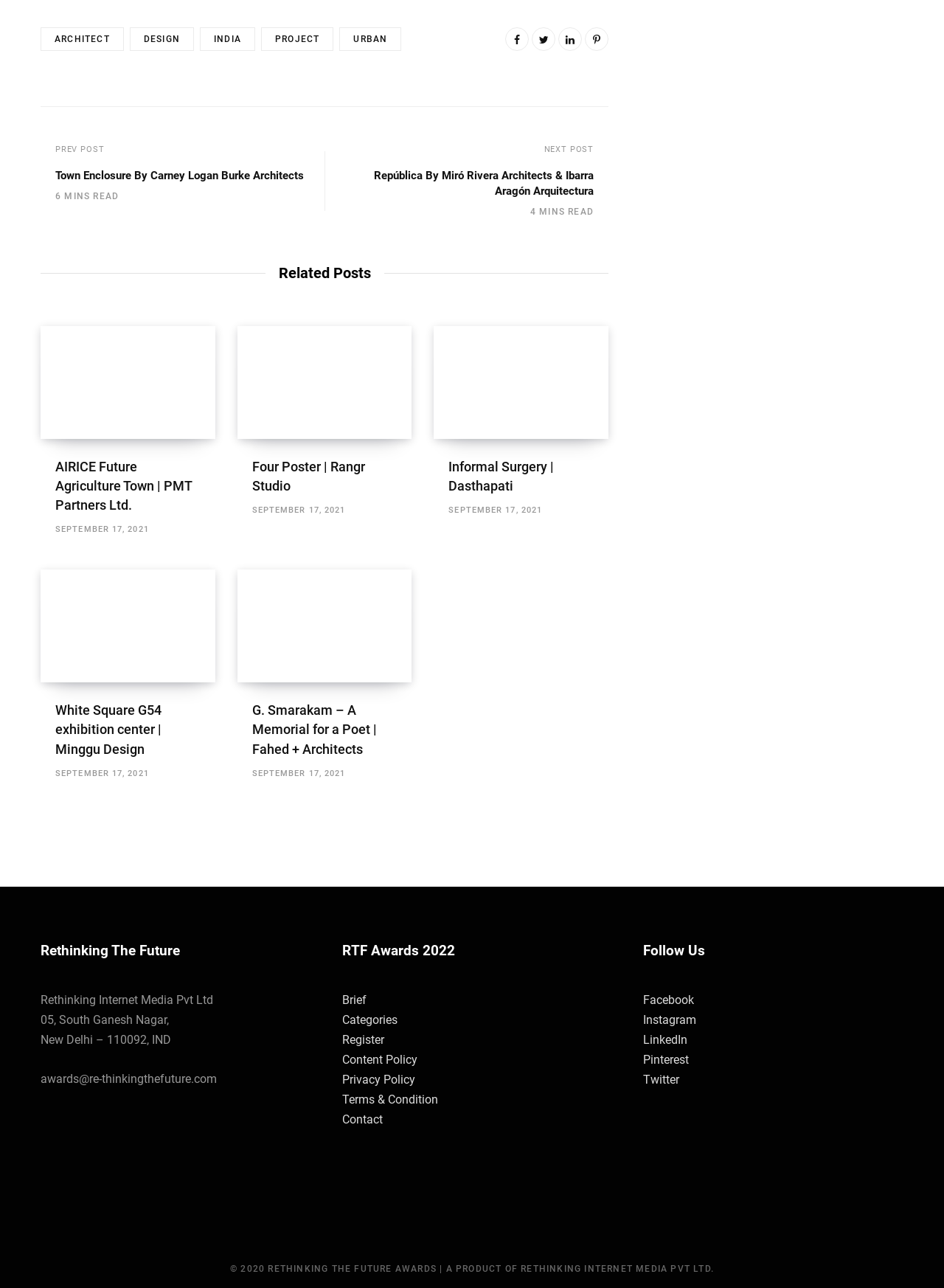How many minutes does it take to read the post 'República By Miró Rivera Architects & Ibarra Aragón Arquitectura'?
Look at the image and provide a detailed response to the question.

I found the answer by looking at the StaticText '4 MINS READ' which is associated with the heading 'República By Miró Rivera Architects & Ibarra Aragón Arquitectura'.